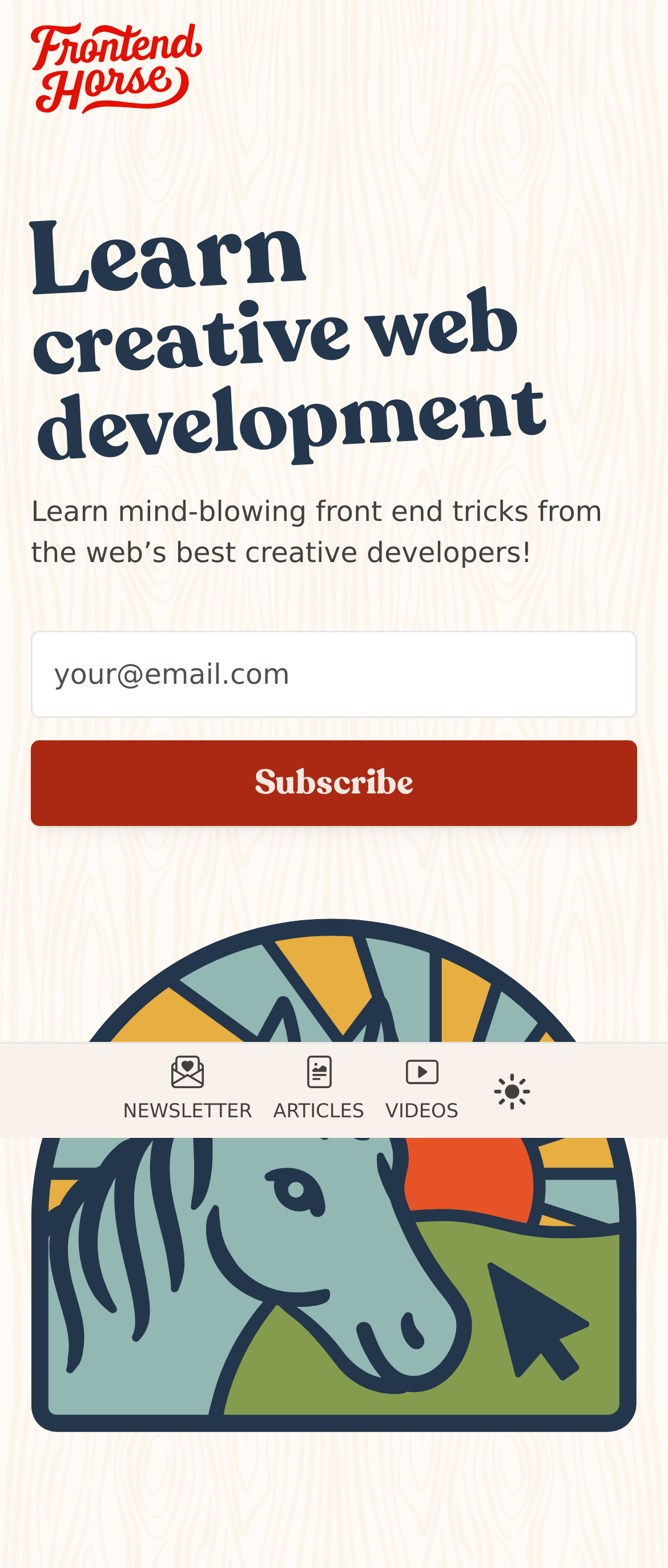What is the purpose of the textbox?
Please elaborate on the answer to the question with detailed information.

The textbox is required and has a placeholder 'Your email address', indicating that it is used to enter an email address, likely for subscription or newsletter purposes.